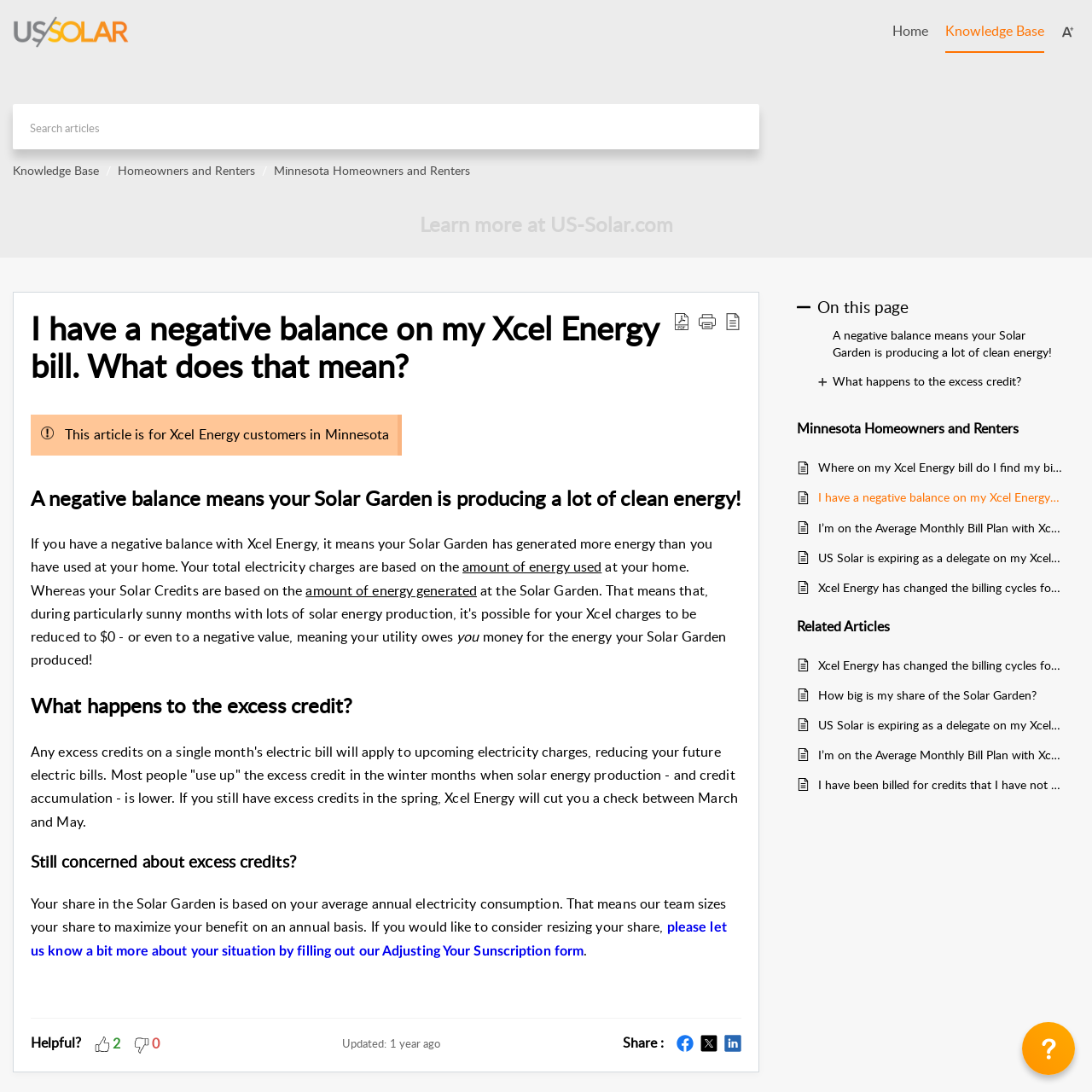Provide a single word or phrase answer to the question: 
When will Xcel Energy cut a check for excess credits?

Between March and May